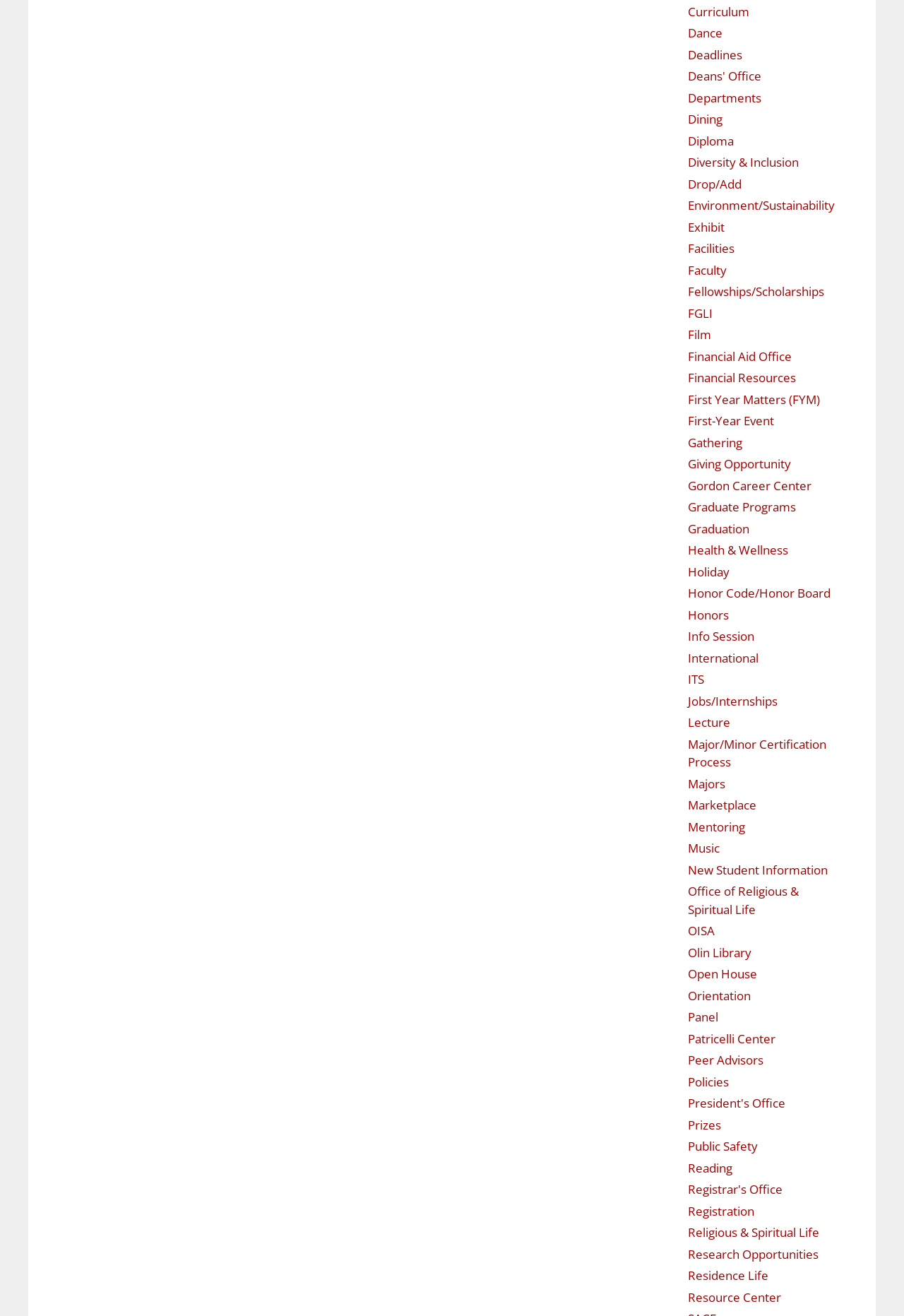Give a concise answer using one word or a phrase to the following question:
How many links are related to 'Student' on the webpage?

4